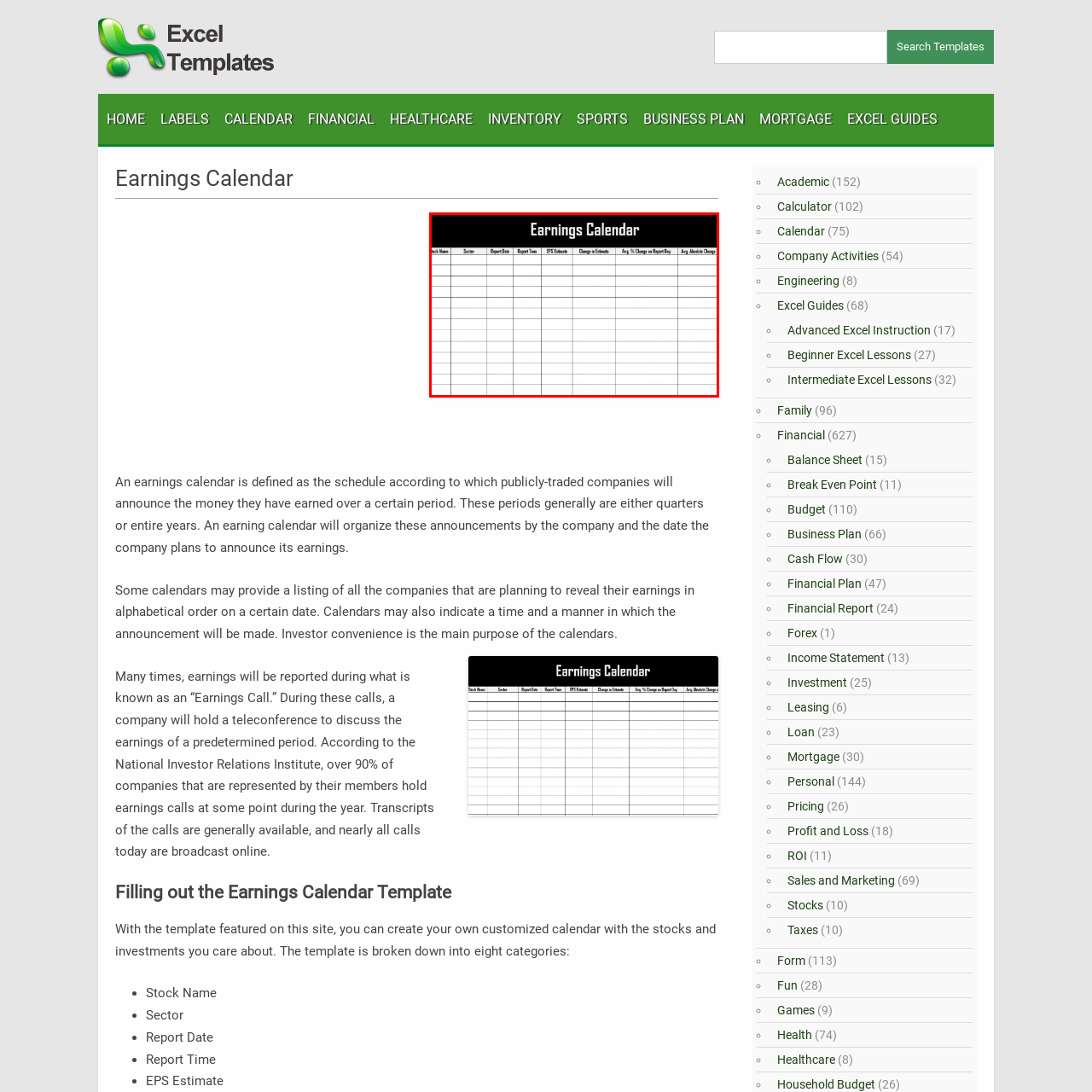How many columns are in the calendar?
Review the image encased within the red bounding box and supply a detailed answer according to the visual information available.

The calendar is organized into several columns, which are titled 'Stock Name', 'Sector', 'Report Date', 'Report Time', 'EPS Estimate', 'Change in Estimates', 'Any % Change in Report Day', and 'Avg. Absolute Change', making a total of 8 columns.